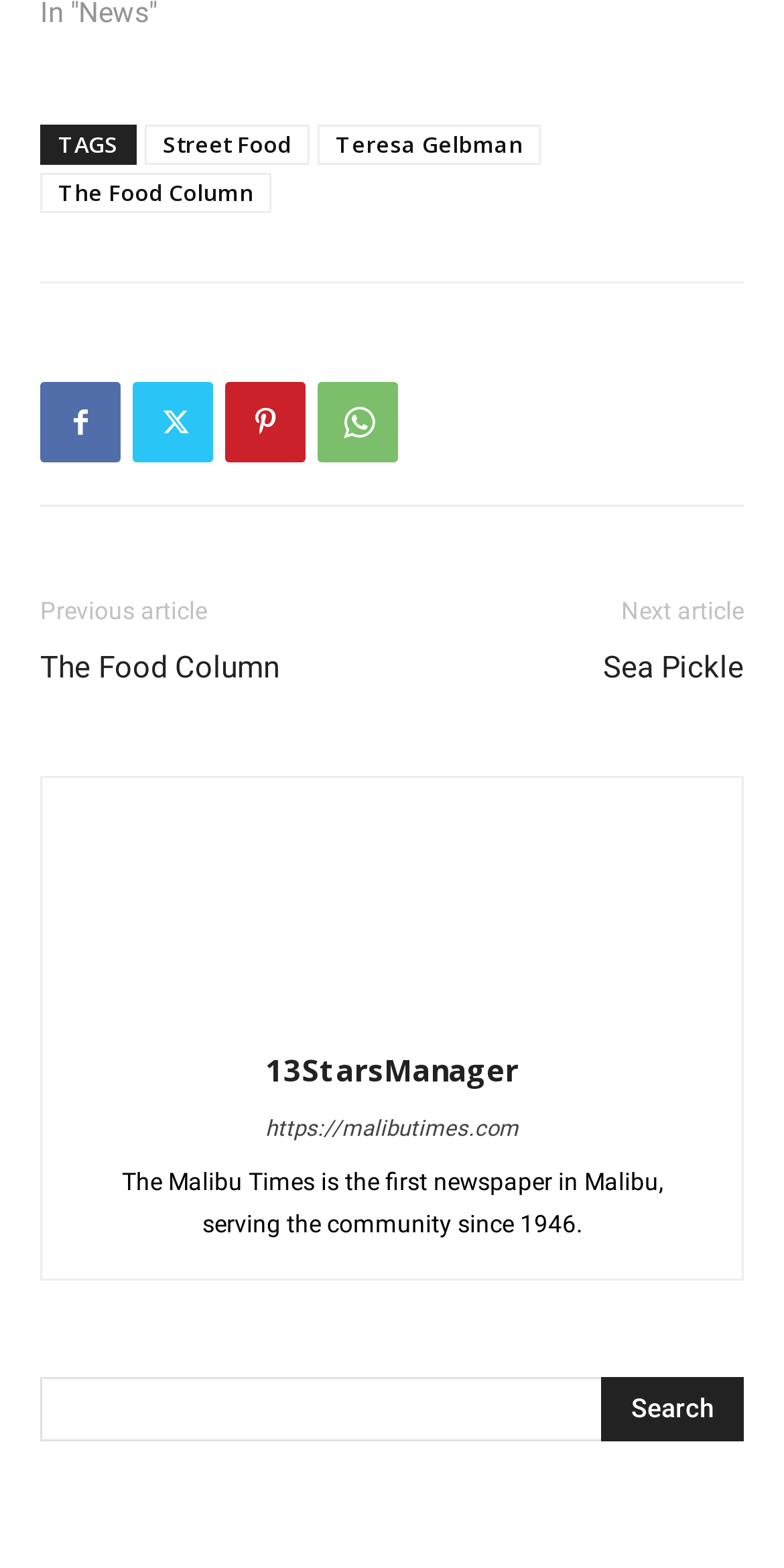Please determine the bounding box coordinates, formatted as (top-left x, top-left y, bottom-right x, bottom-right y), with all values as floating point numbers between 0 and 1. Identify the bounding box of the region described as: The Food Column

[0.051, 0.413, 0.356, 0.44]